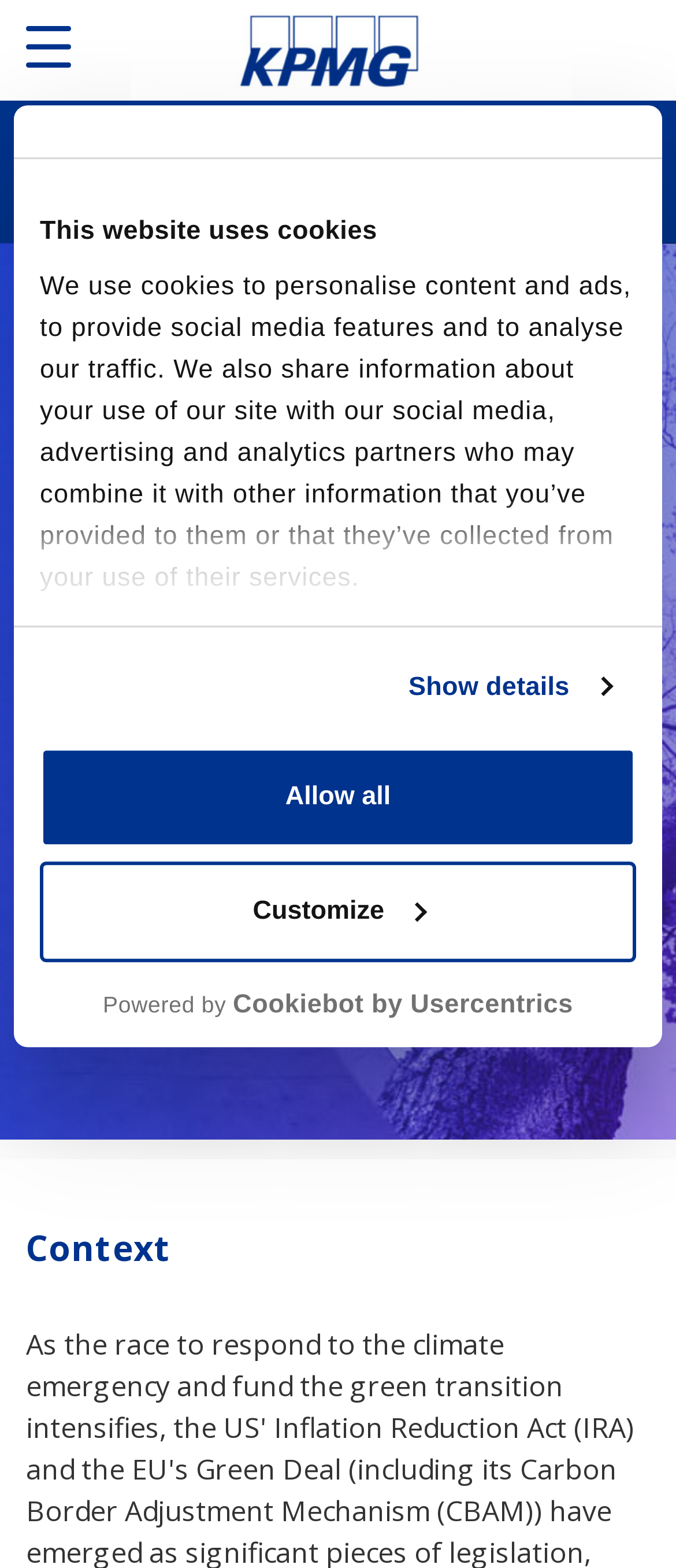What is the link text next to the 'Register' button?
Please answer using one word or phrase, based on the screenshot.

Sign in